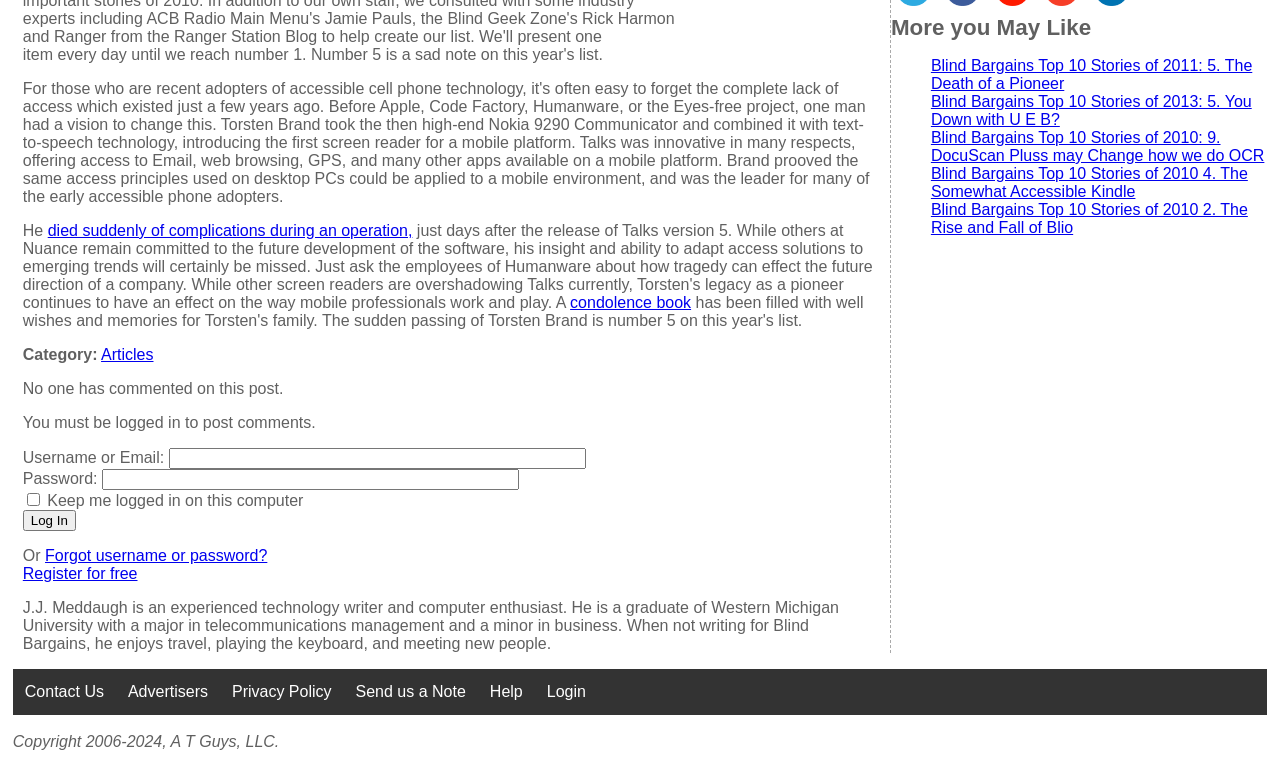Given the element description "Forgot username or password?", identify the bounding box of the corresponding UI element.

[0.035, 0.716, 0.209, 0.738]